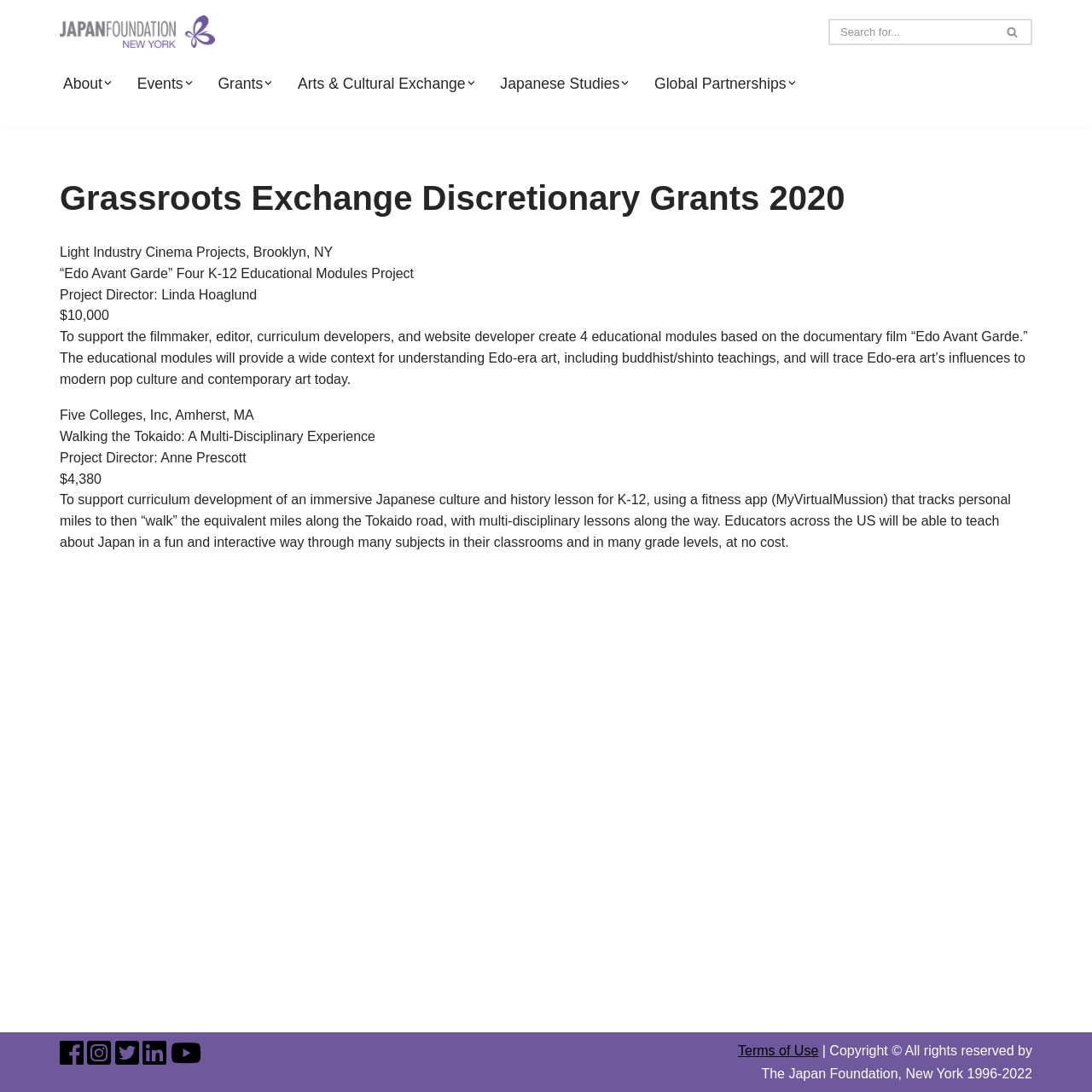What is the amount of the grant for 'Edo Avant Garde' project?
Using the image provided, answer with just one word or phrase.

$10,000